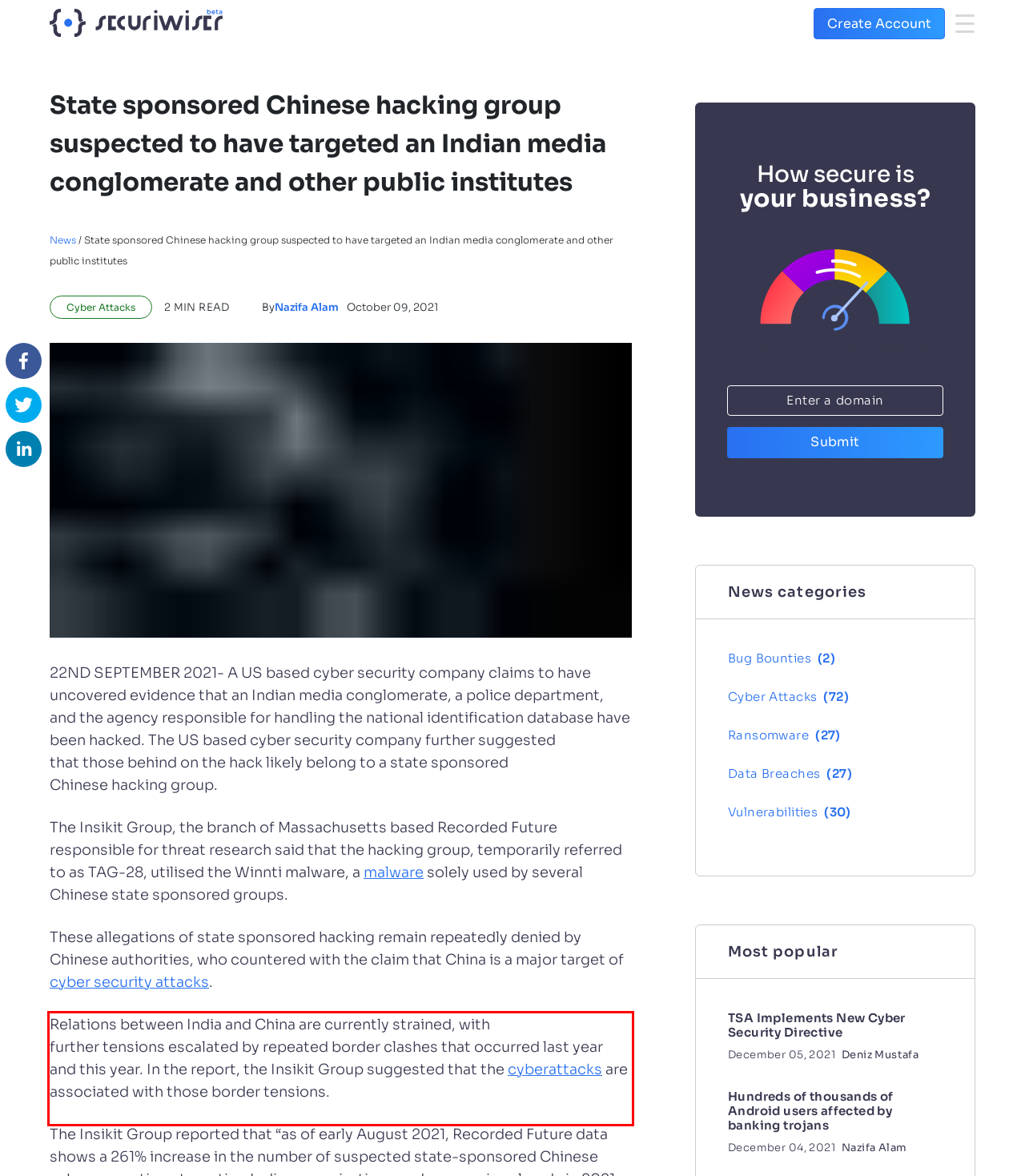Please analyze the provided webpage screenshot and perform OCR to extract the text content from the red rectangle bounding box.

Relations between India and China are currently strained, with further tensions escalated by repeated border clashes that occurred last year and this year. In the report, the Insikit Group suggested that the cyberattacks are associated with those border tensions.